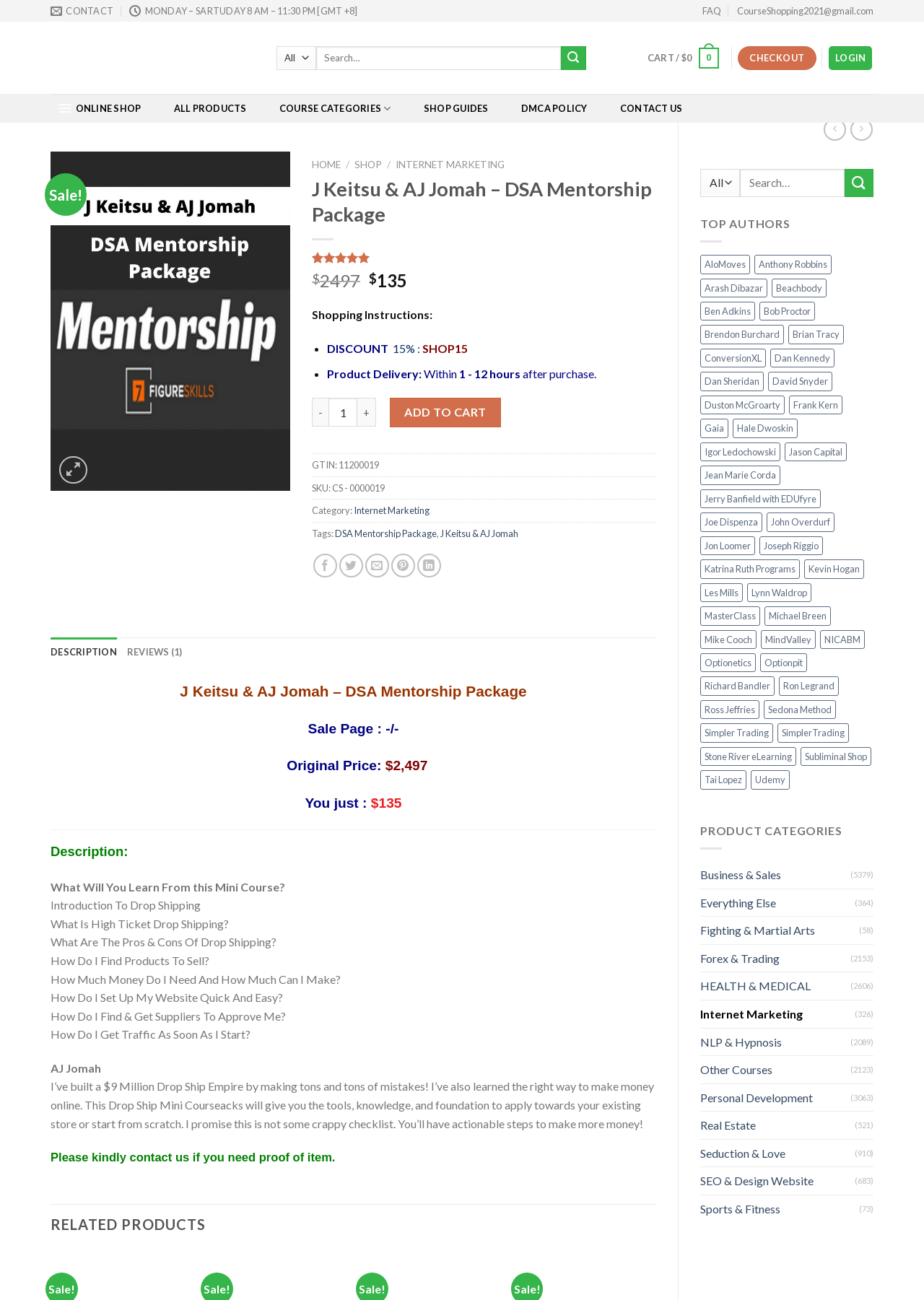Please identify the bounding box coordinates of the element that needs to be clicked to perform the following instruction: "View all products".

[0.18, 0.072, 0.274, 0.095]